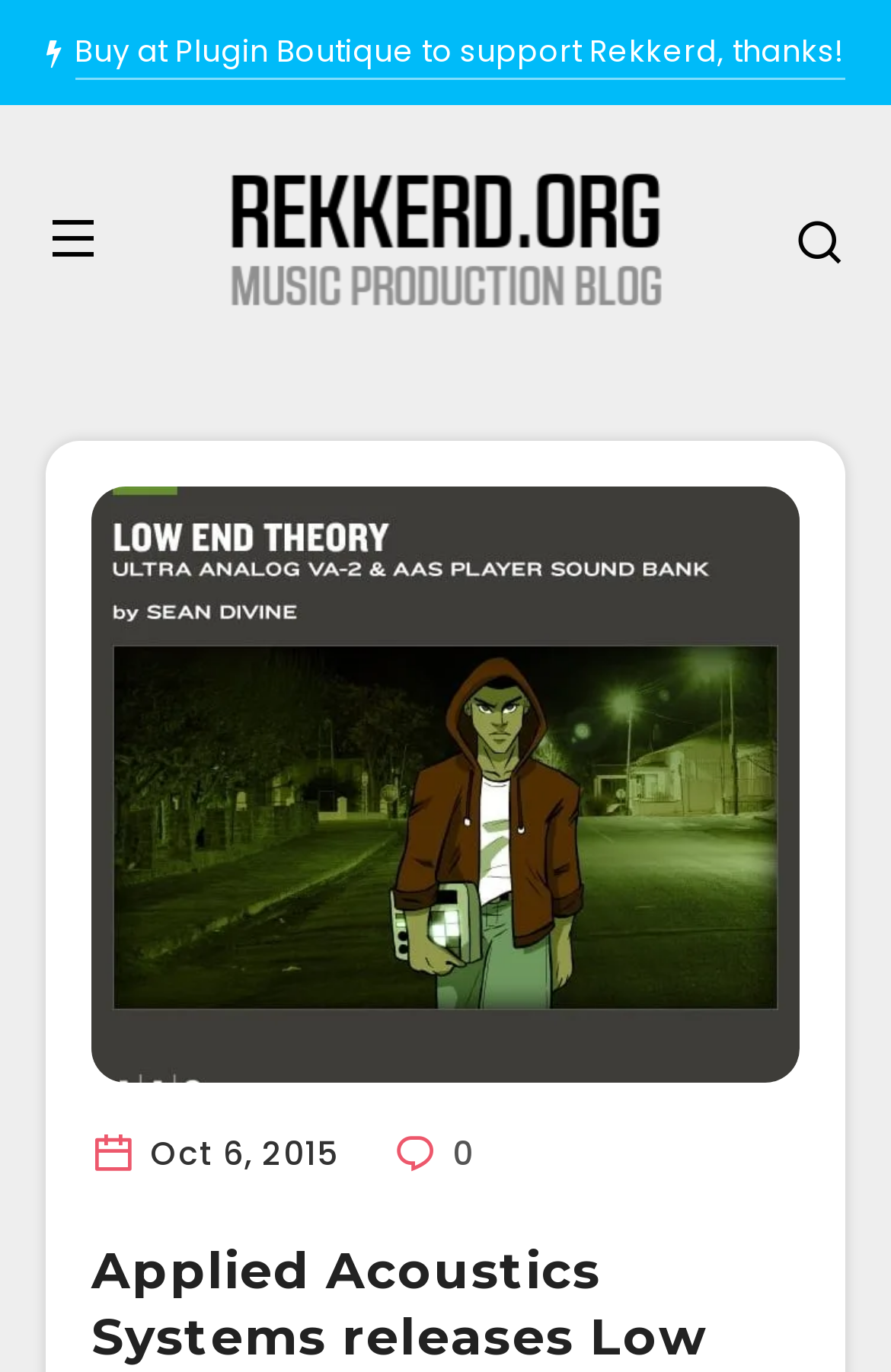Identify and provide the text content of the webpage's primary headline.

Applied Acoustics Systems releases Low End Theory for Ultra Analog VA-2